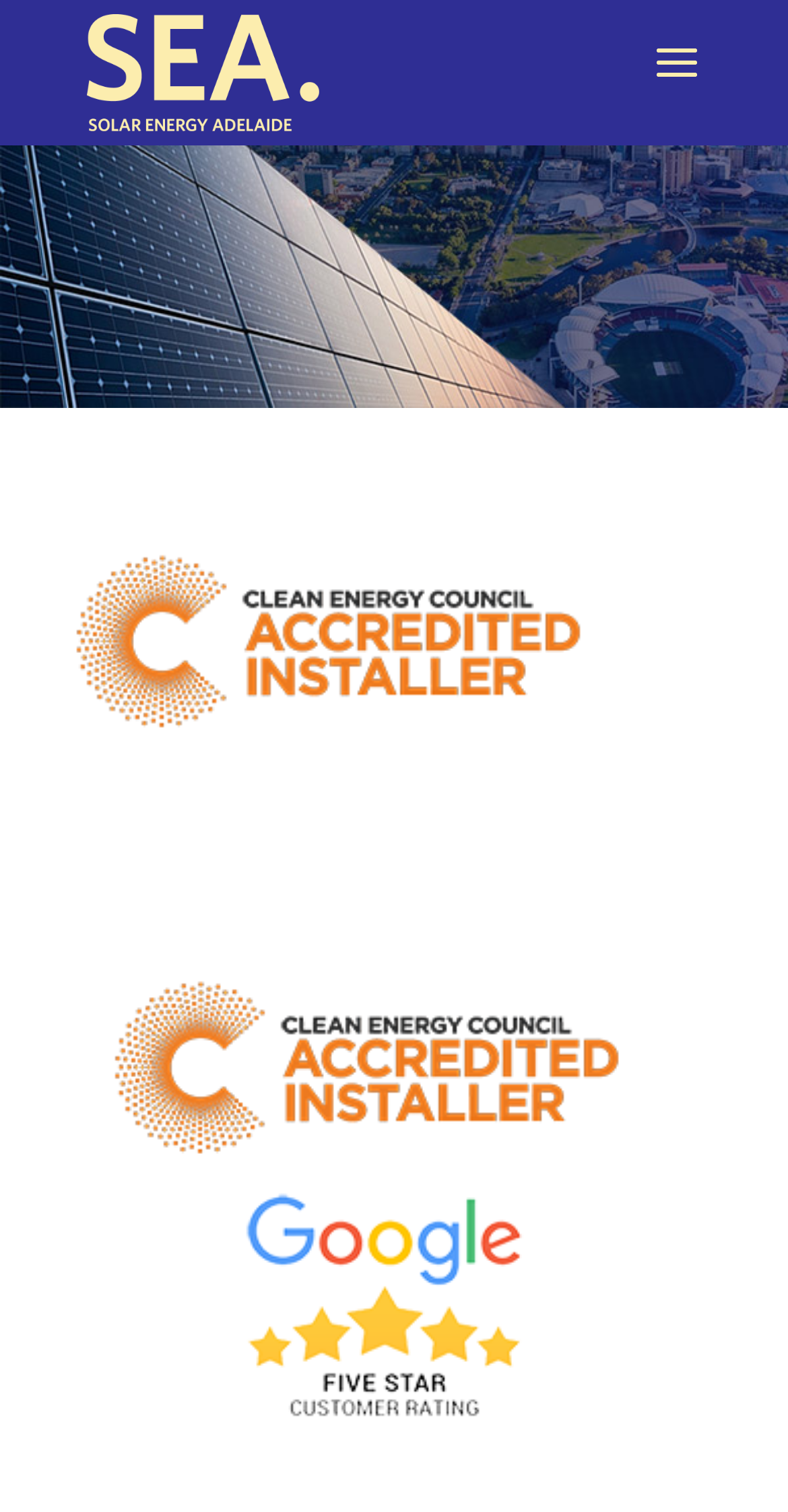How many call-to-action buttons are there?
Look at the screenshot and respond with a single word or phrase.

1